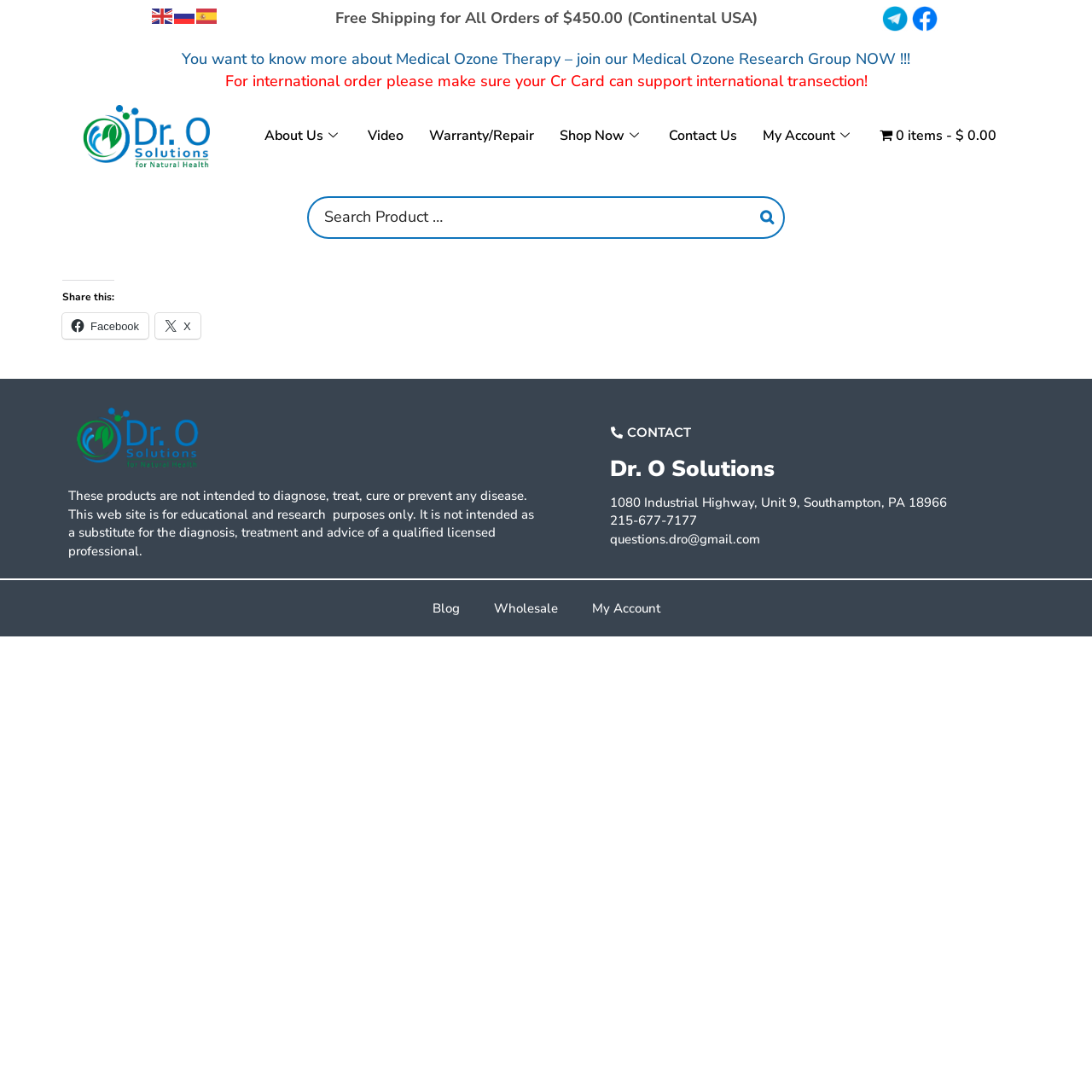What is the purpose of the website?
Using the image, provide a concise answer in one word or a short phrase.

Educational and research purposes